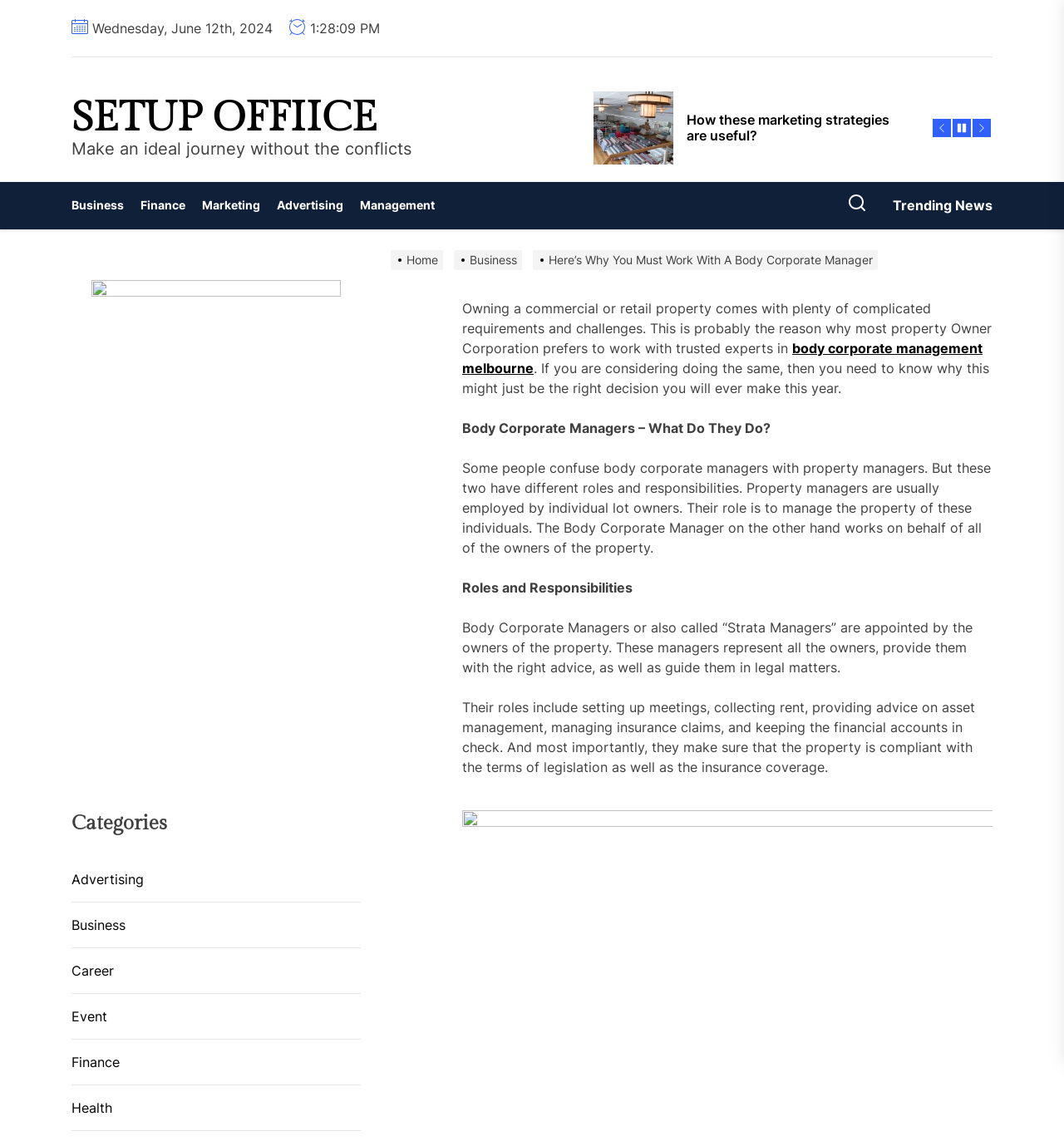Select the bounding box coordinates of the element I need to click to carry out the following instruction: "Read more about 'body corporate management melbourne'".

[0.434, 0.296, 0.923, 0.328]